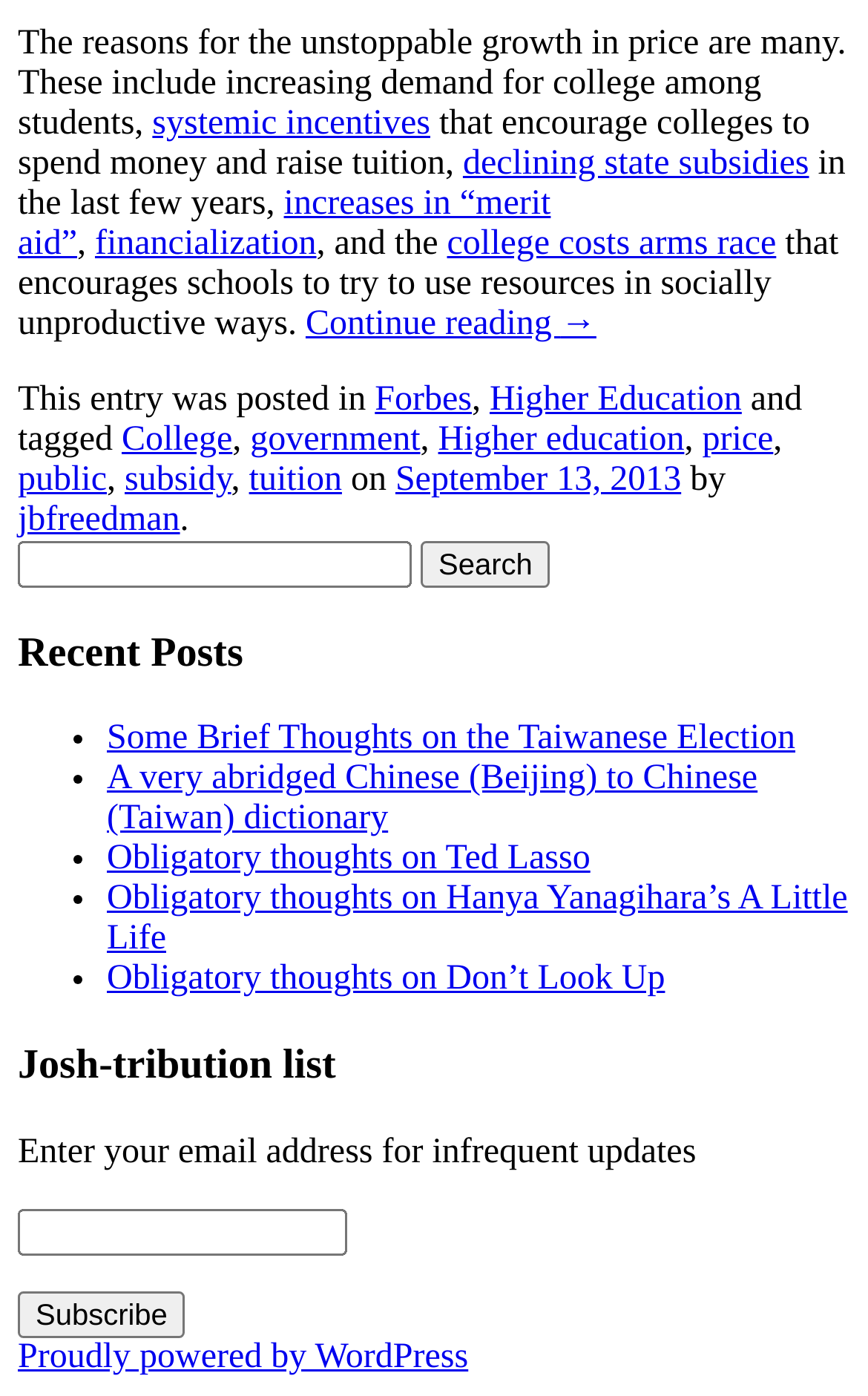Find the bounding box coordinates of the clickable region needed to perform the following instruction: "Read the 'Some Brief Thoughts on the Taiwanese Election' post". The coordinates should be provided as four float numbers between 0 and 1, i.e., [left, top, right, bottom].

[0.123, 0.516, 0.916, 0.543]